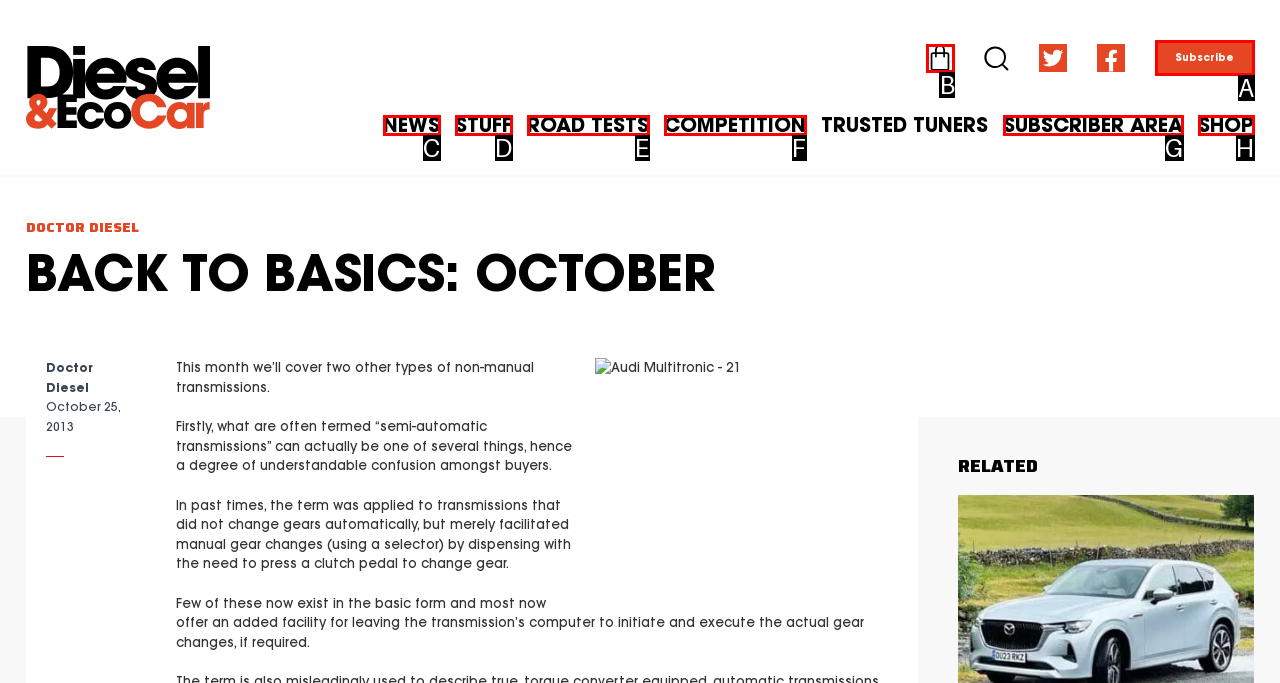Indicate the letter of the UI element that should be clicked to accomplish the task: Click the 'Basket' link. Answer with the letter only.

B